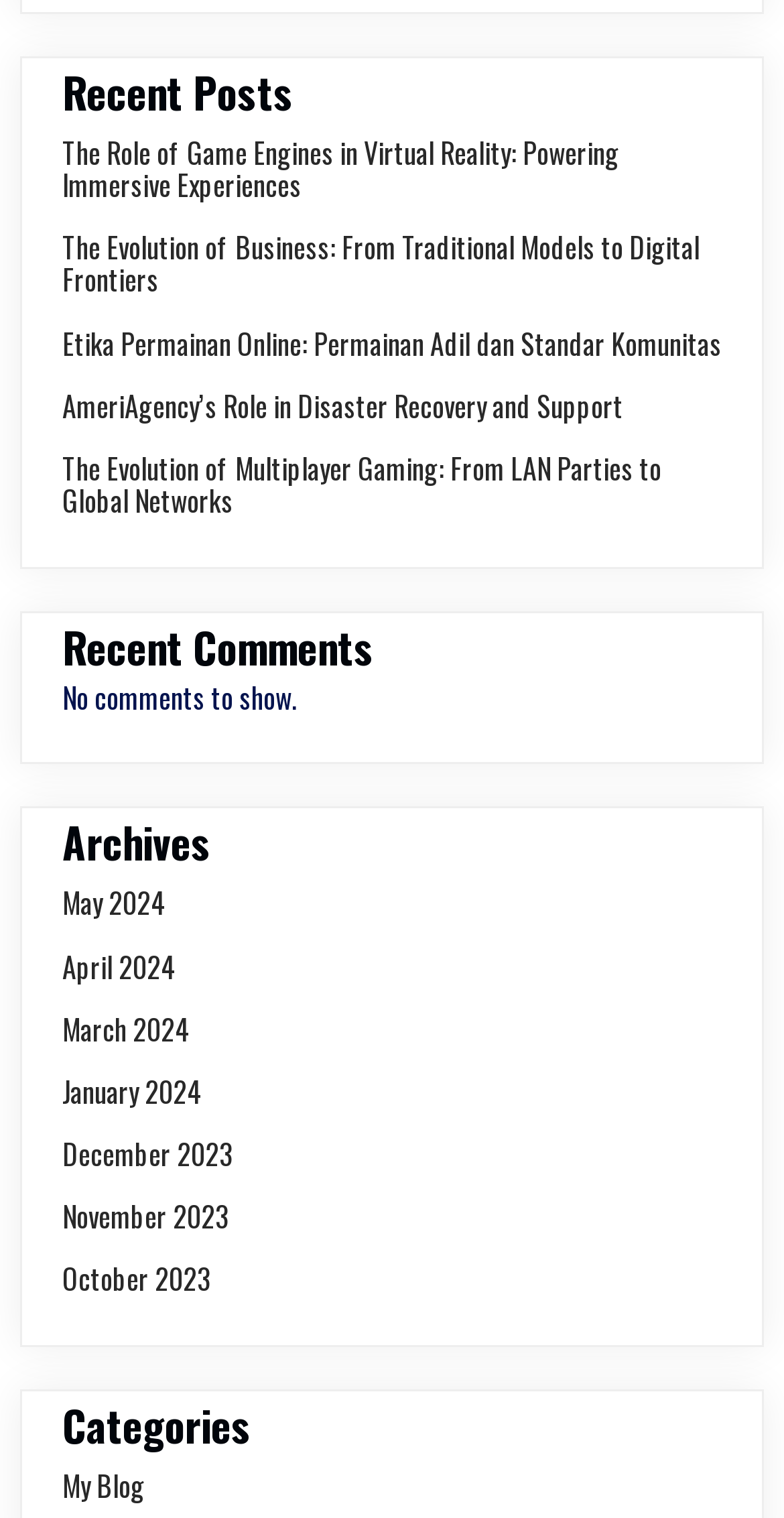Locate the bounding box coordinates of the clickable part needed for the task: "browse archives".

[0.079, 0.539, 0.921, 0.571]